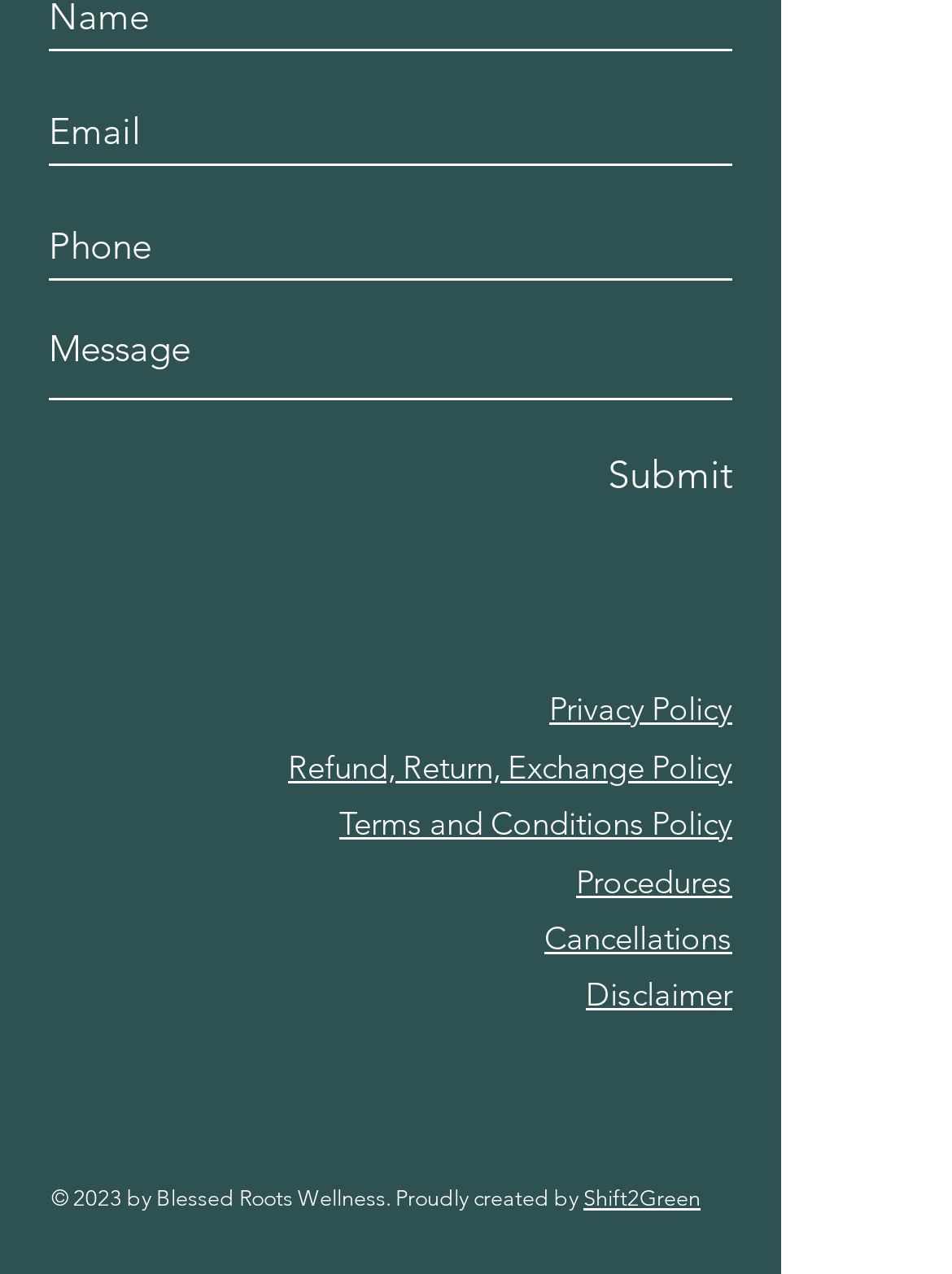Who created the website?
Look at the image and provide a short answer using one word or a phrase.

Shift2Green